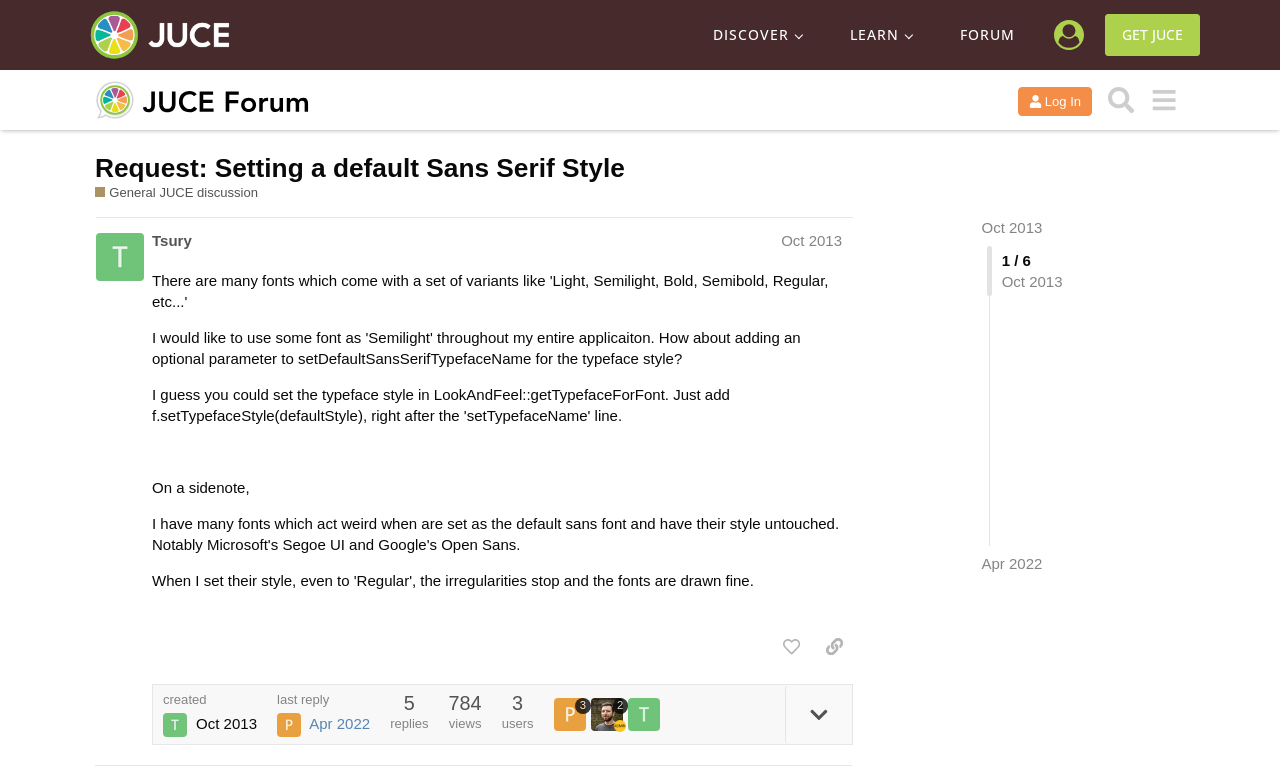Bounding box coordinates should be in the format (top-left x, top-left y, bottom-right x, bottom-right y) and all values should be floating point numbers between 0 and 1. Determine the bounding box coordinate for the UI element described as: General JUCE discussion

[0.074, 0.236, 0.202, 0.259]